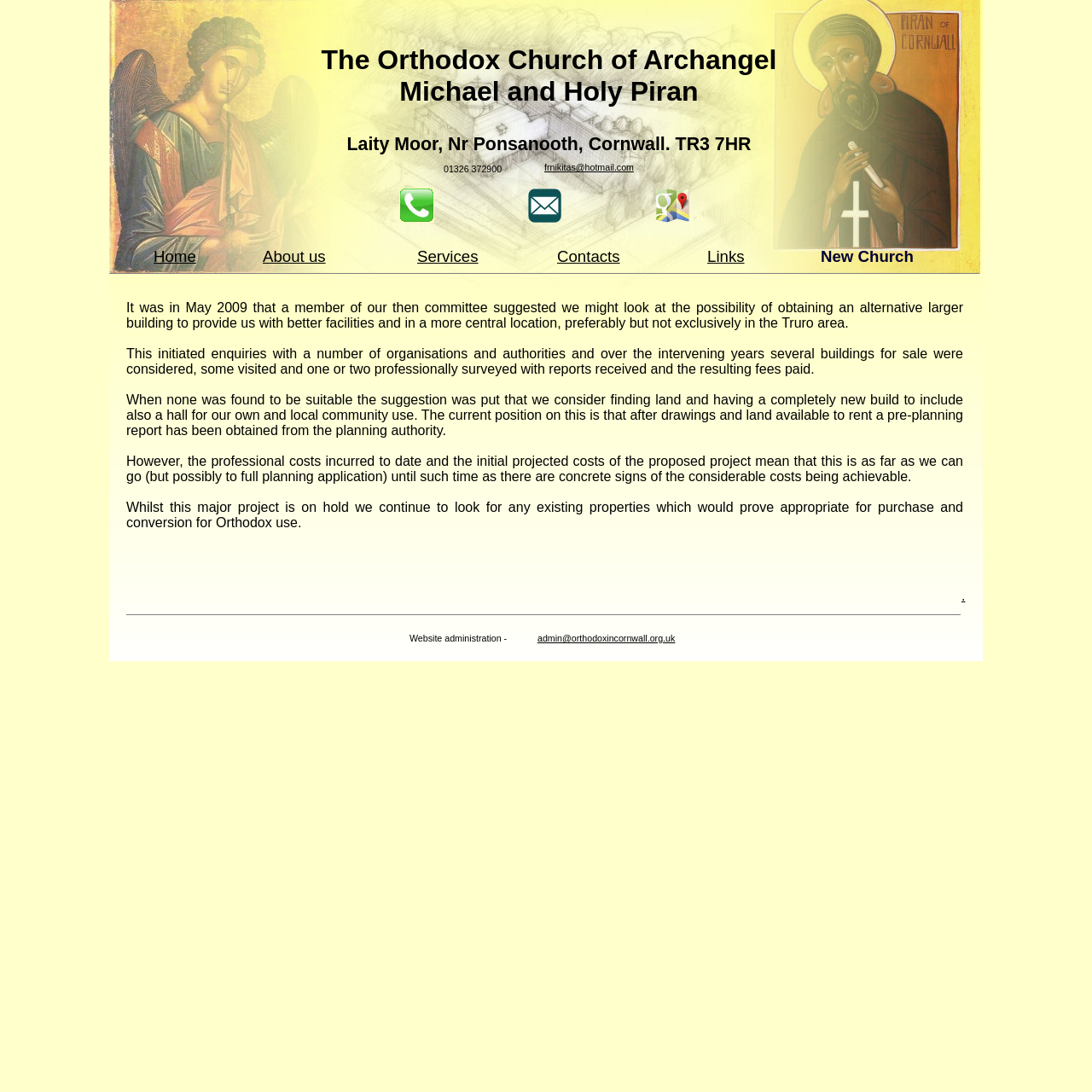Please answer the following query using a single word or phrase: 
What is the email address of the administrator?

admin@orthodoxincornwall.org.uk